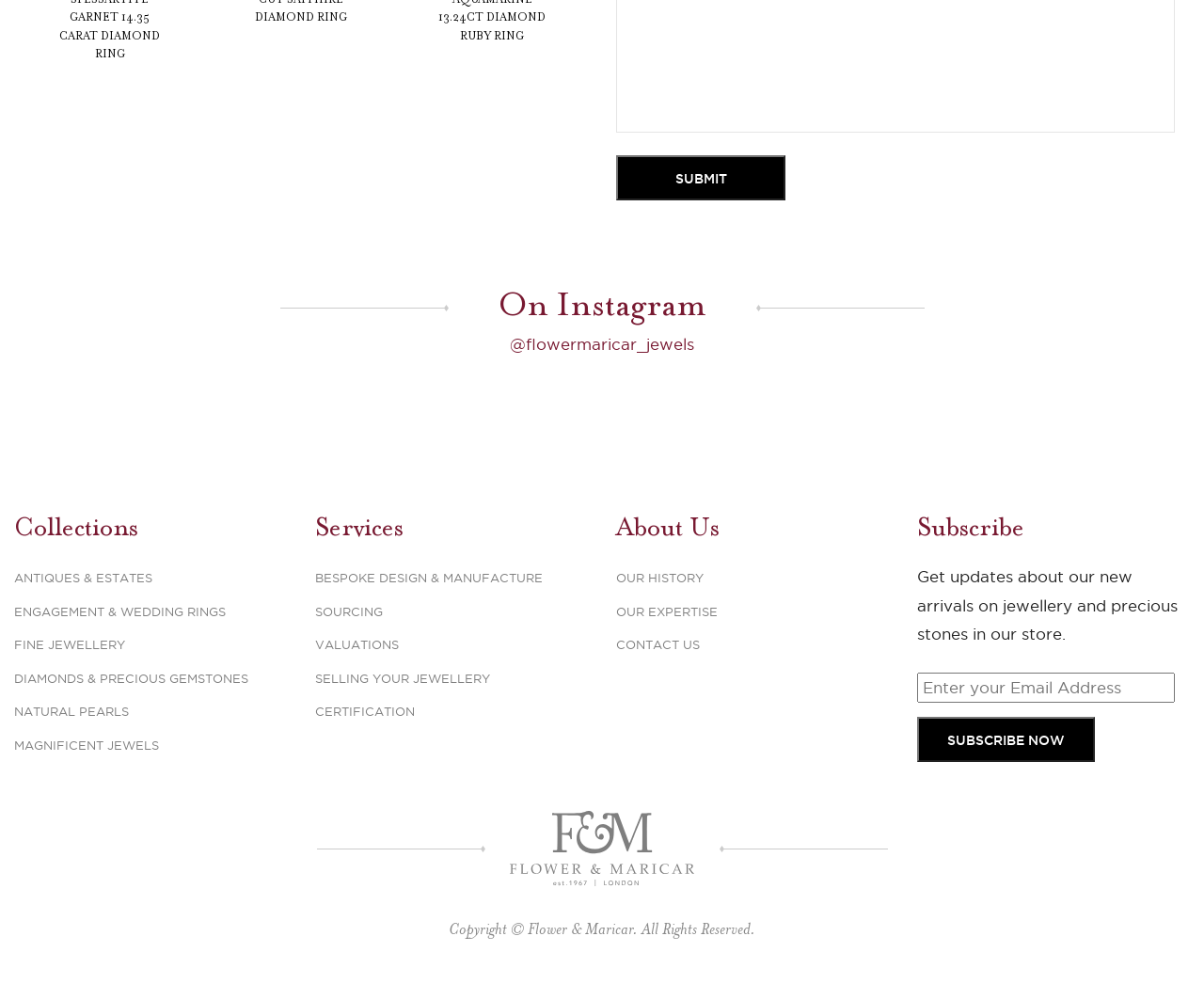Highlight the bounding box coordinates of the region I should click on to meet the following instruction: "View collections".

[0.012, 0.524, 0.238, 0.553]